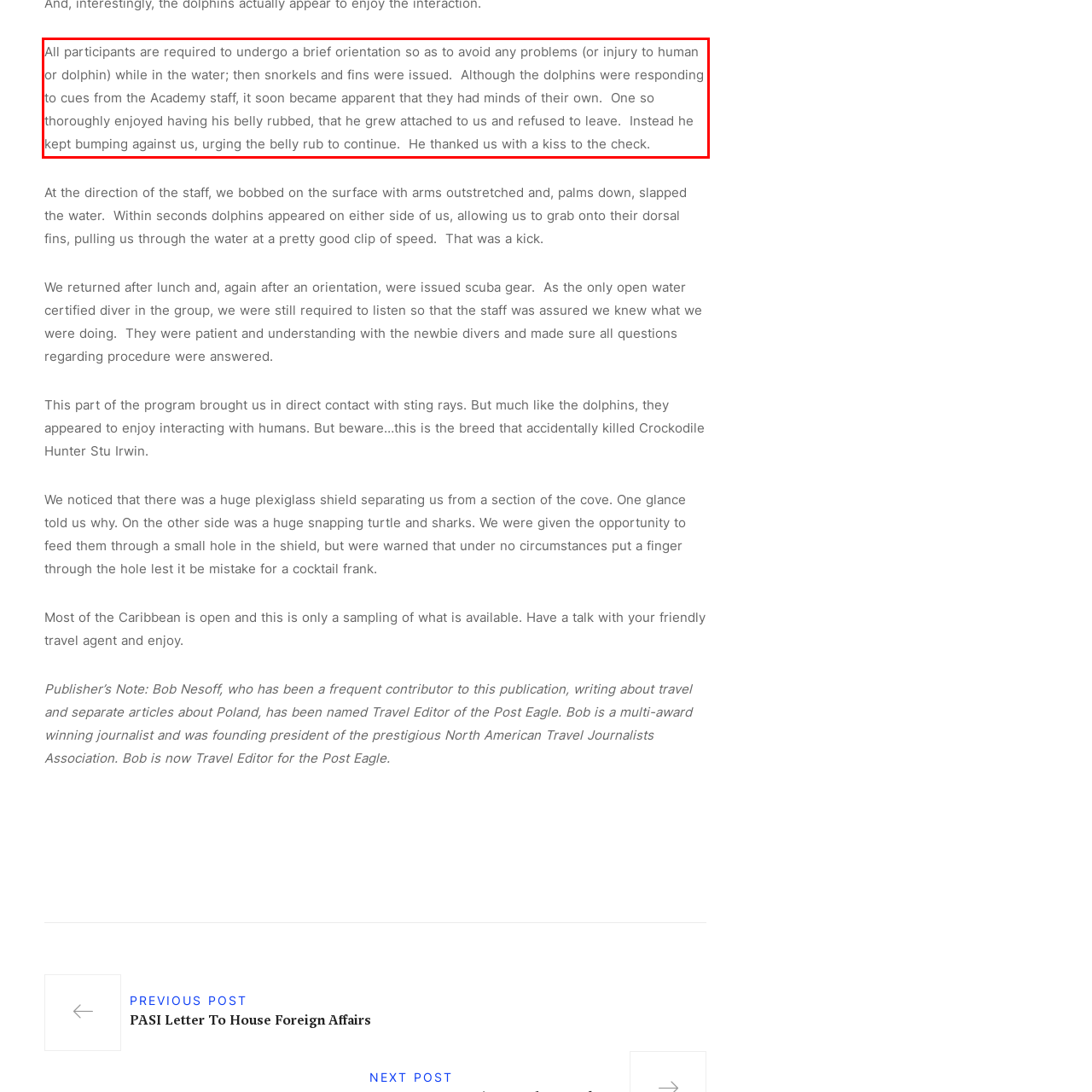Examine the webpage screenshot, find the red bounding box, and extract the text content within this marked area.

All participants are required to undergo a brief orientation so as to avoid any problems (or injury to human or dolphin) while in the water; then snorkels and fins were issued. Although the dolphins were responding to cues from the Academy staff, it soon became apparent that they had minds of their own. One so thoroughly enjoyed having his belly rubbed, that he grew attached to us and refused to leave. Instead he kept bumping against us, urging the belly rub to continue. He thanked us with a kiss to the check.